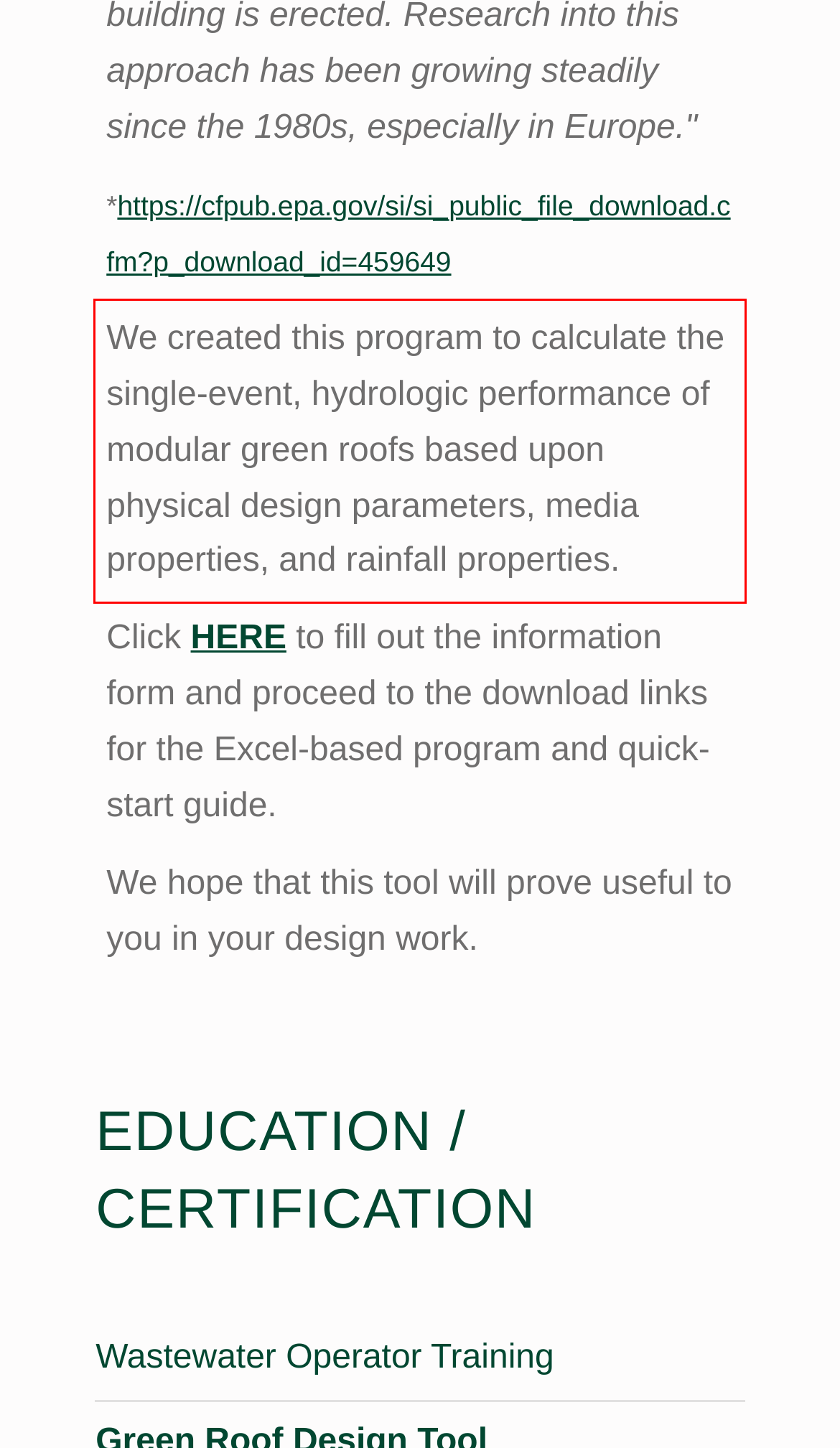Using the webpage screenshot, recognize and capture the text within the red bounding box.

We created this program to calculate the single-event, hydrologic performance of modular green roofs based upon physical design parameters, media properties, and rainfall properties.